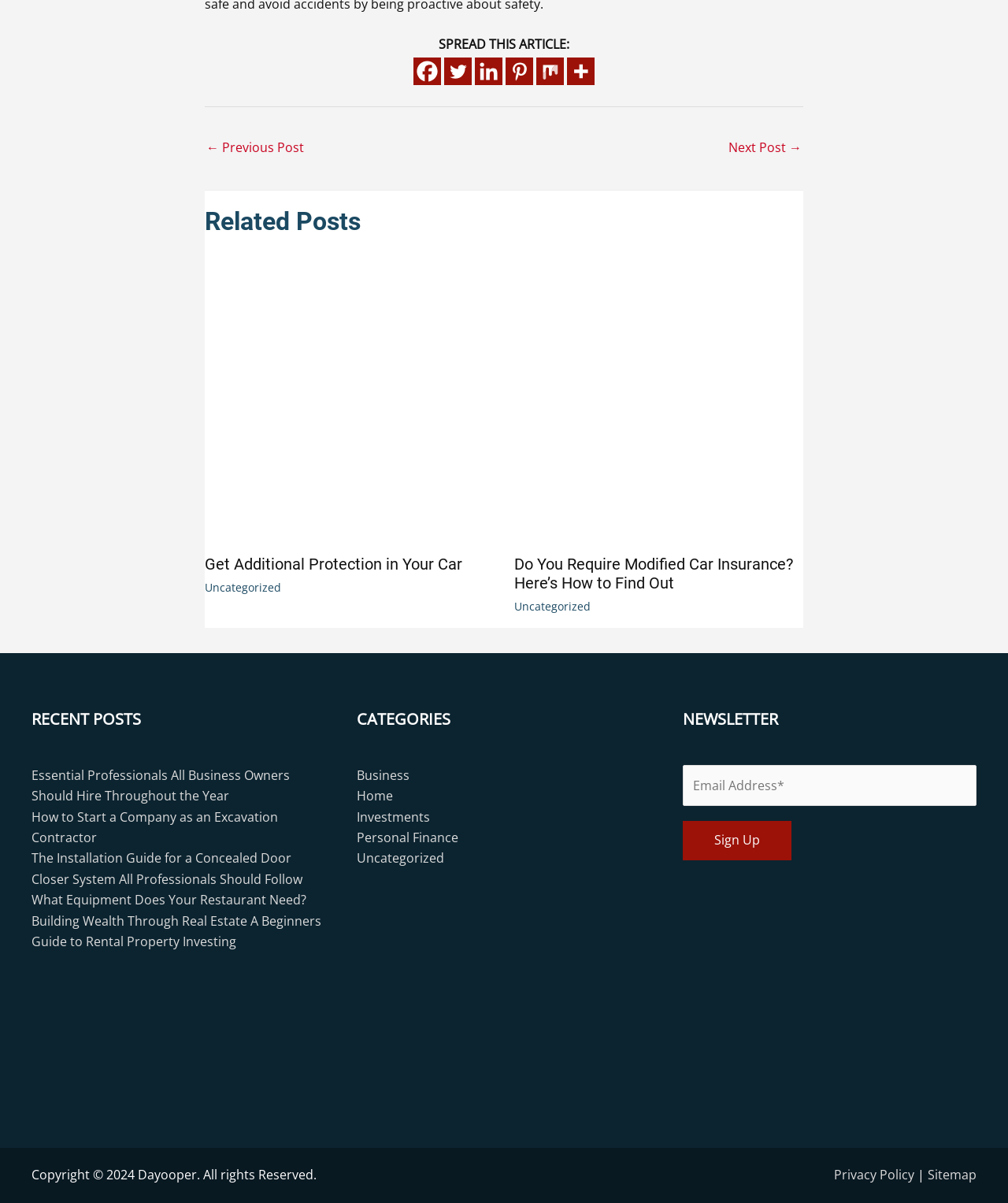What is the name of the website?
Using the information presented in the image, please offer a detailed response to the question.

The name of the website is 'Dayooper' as indicated by the static text 'Dayooper' in the footer section of the webpage.